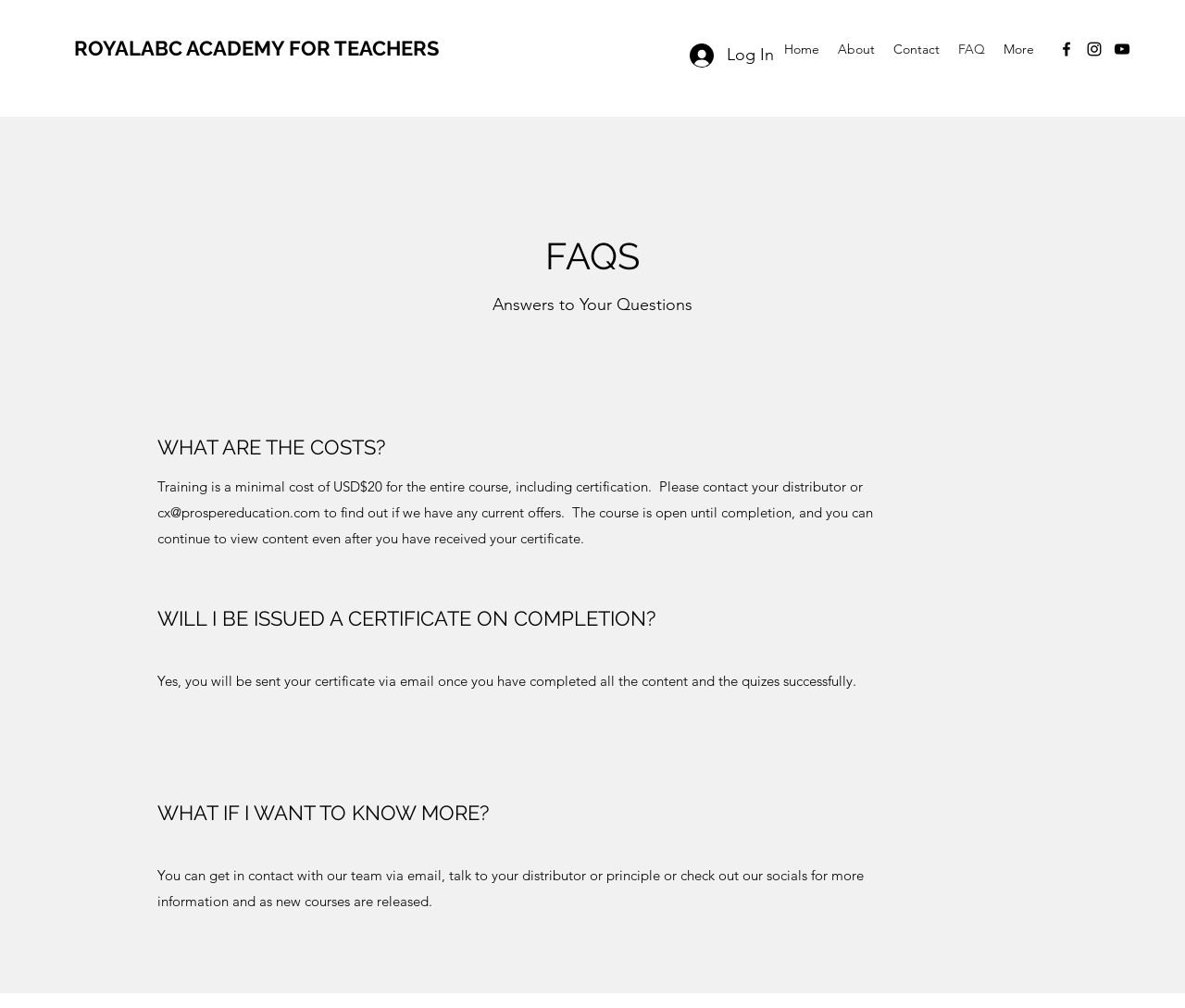What is the purpose of the course?
Provide a detailed answer to the question, using the image to inform your response.

The webpage is titled 'FAQ | RoyalABC Academy for Teachers', indicating that the course is intended for teachers, and the meta description also mentions that the courses are for teachers.